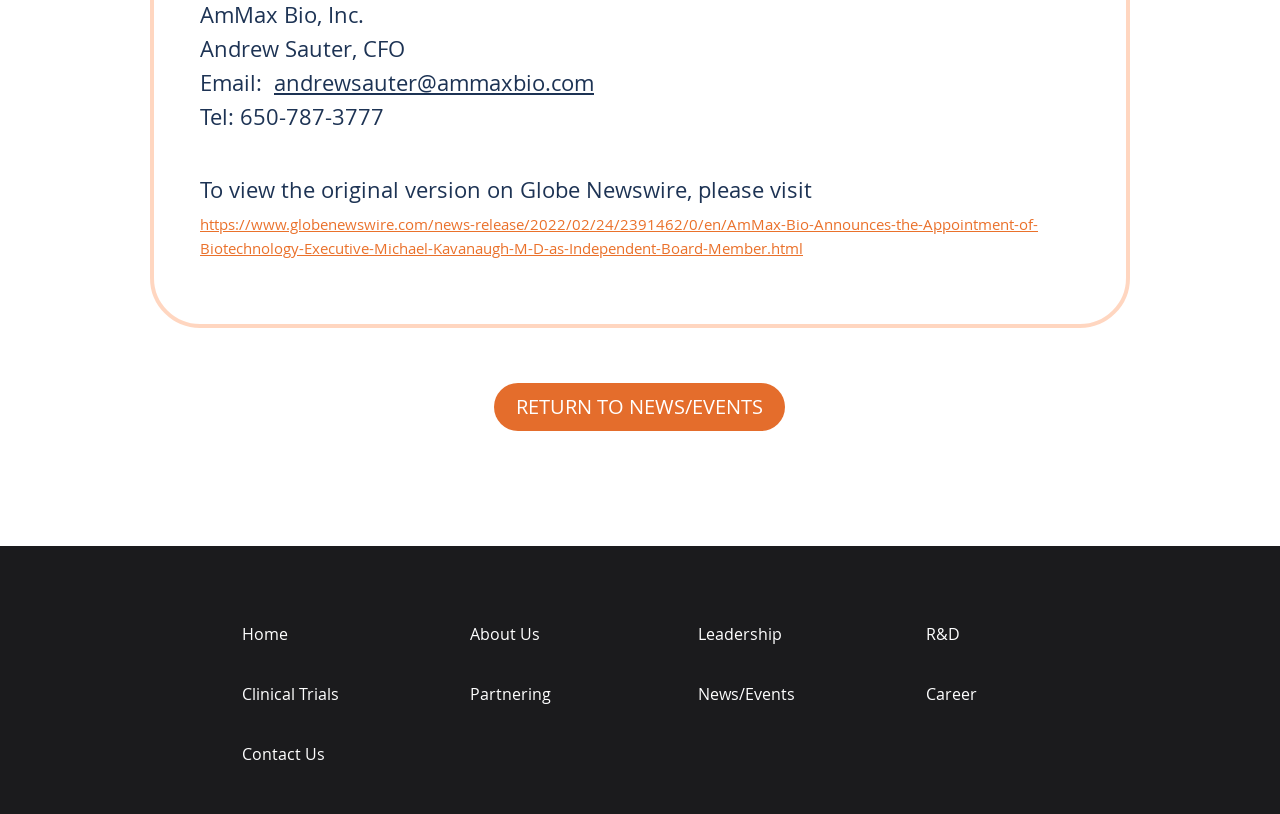Find the bounding box coordinates for the area that should be clicked to accomplish the instruction: "Return to the news and events page".

[0.386, 0.471, 0.613, 0.529]